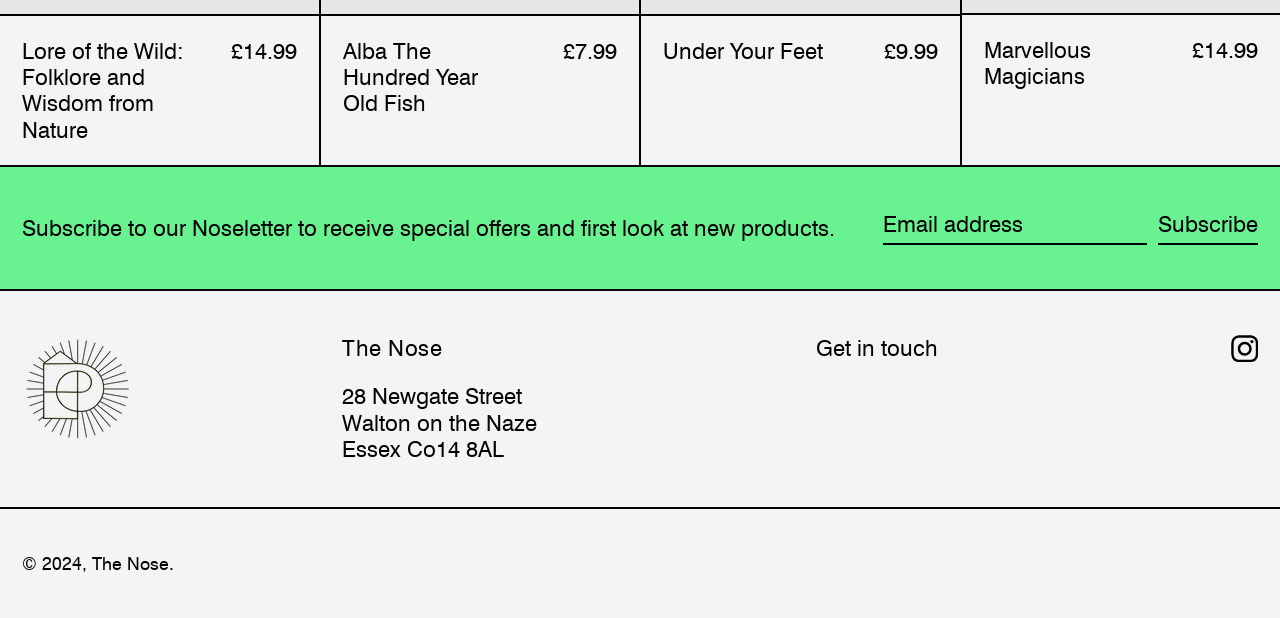Refer to the element description Subscribe and identify the corresponding bounding box in the screenshot. Format the coordinates as (top-left x, top-left y, bottom-right x, bottom-right y) with values in the range of 0 to 1.

[0.905, 0.342, 0.983, 0.396]